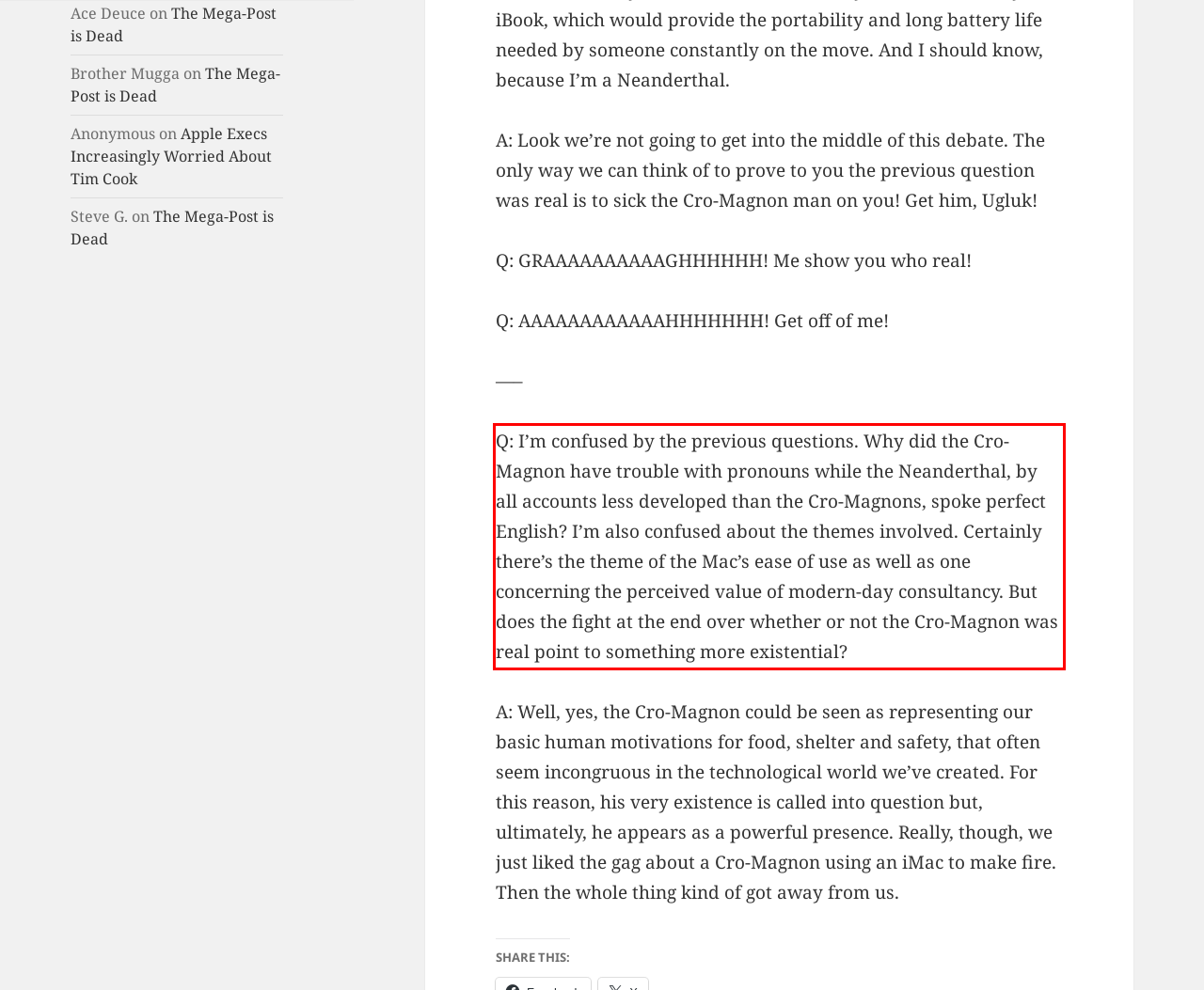You have a screenshot of a webpage where a UI element is enclosed in a red rectangle. Perform OCR to capture the text inside this red rectangle.

Q: I’m confused by the previous questions. Why did the Cro-Magnon have trouble with pronouns while the Neanderthal, by all accounts less developed than the Cro-Magnons, spoke perfect English? I’m also confused about the themes involved. Certainly there’s the theme of the Mac’s ease of use as well as one concerning the perceived value of modern-day consultancy. But does the fight at the end over whether or not the Cro-Magnon was real point to something more existential?